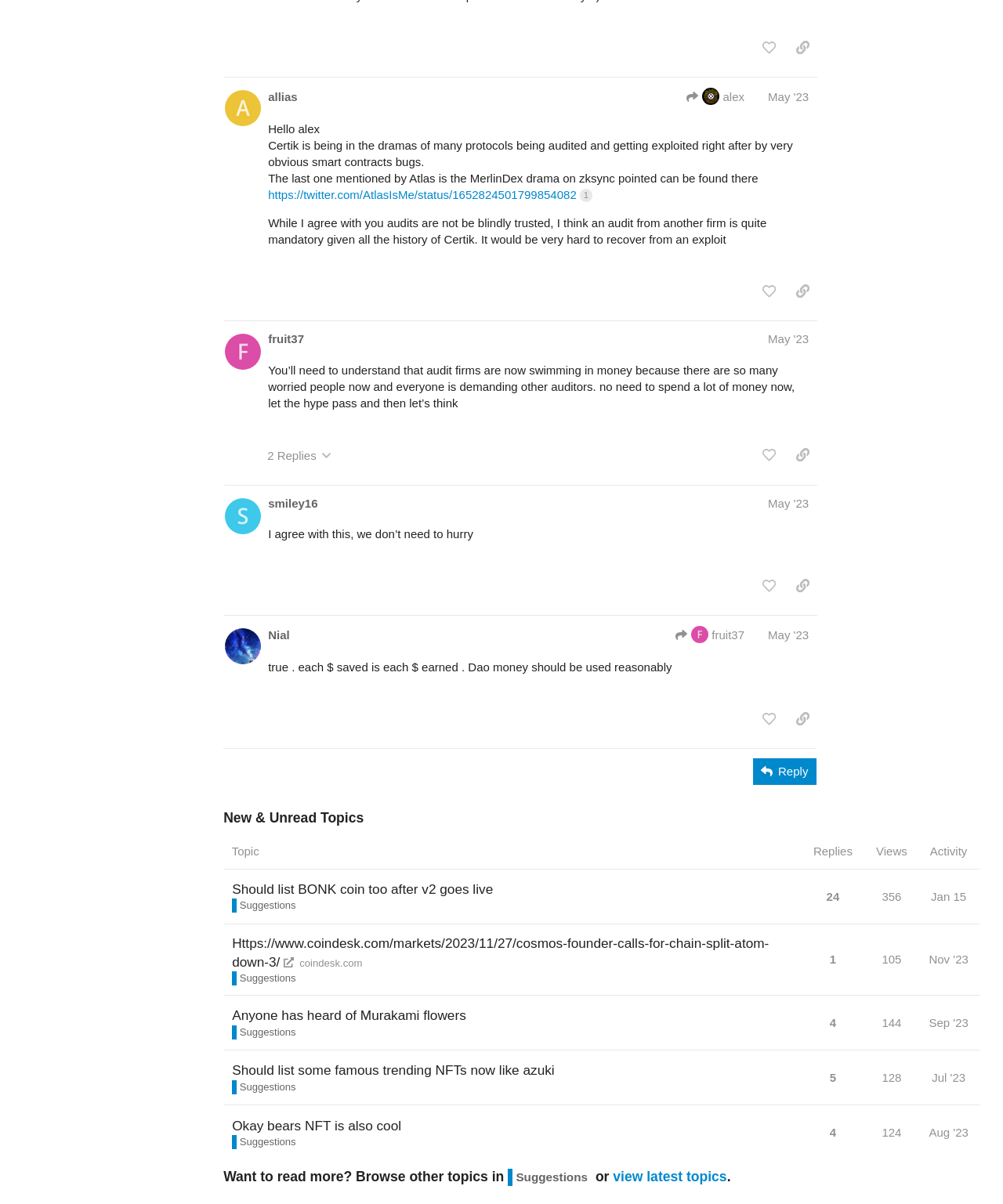Locate the bounding box coordinates of the element I should click to achieve the following instruction: "view new and unread topics".

[0.223, 0.671, 0.977, 0.97]